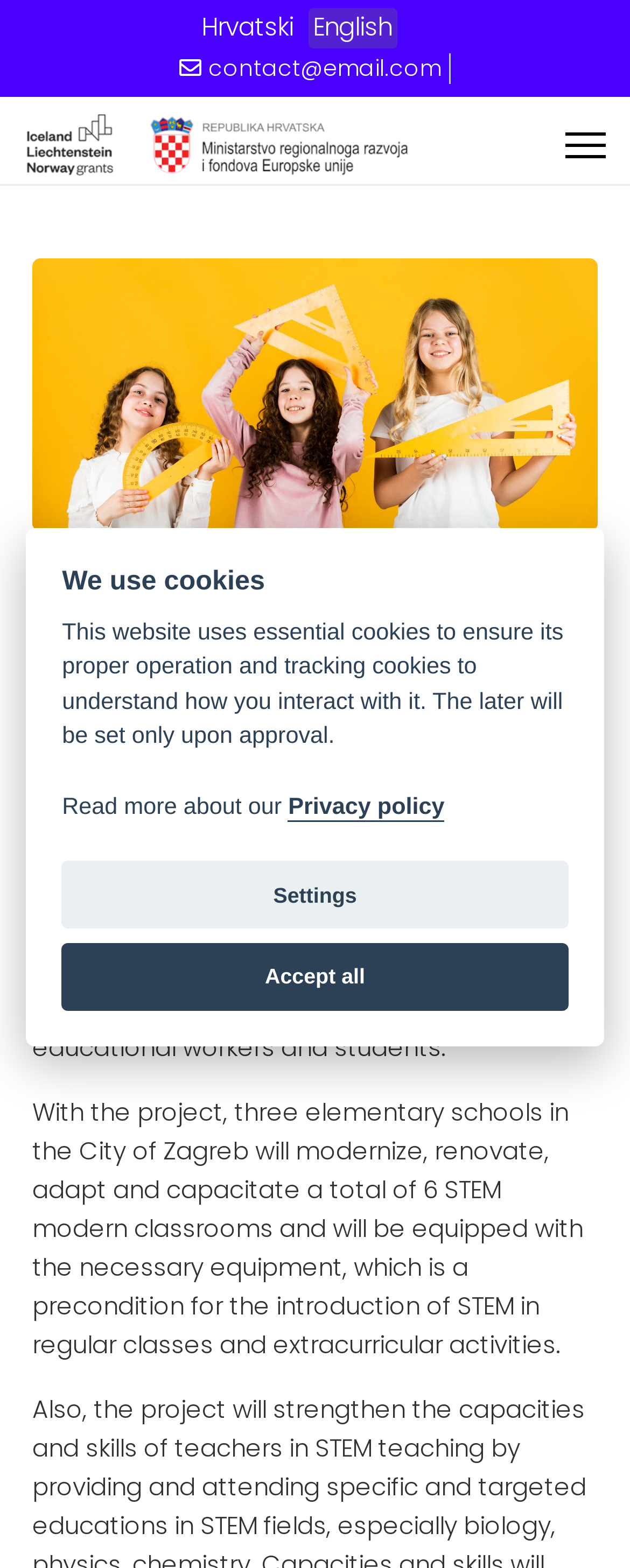What is the email address for contact?
Give a single word or phrase answer based on the content of the image.

contact@email.com